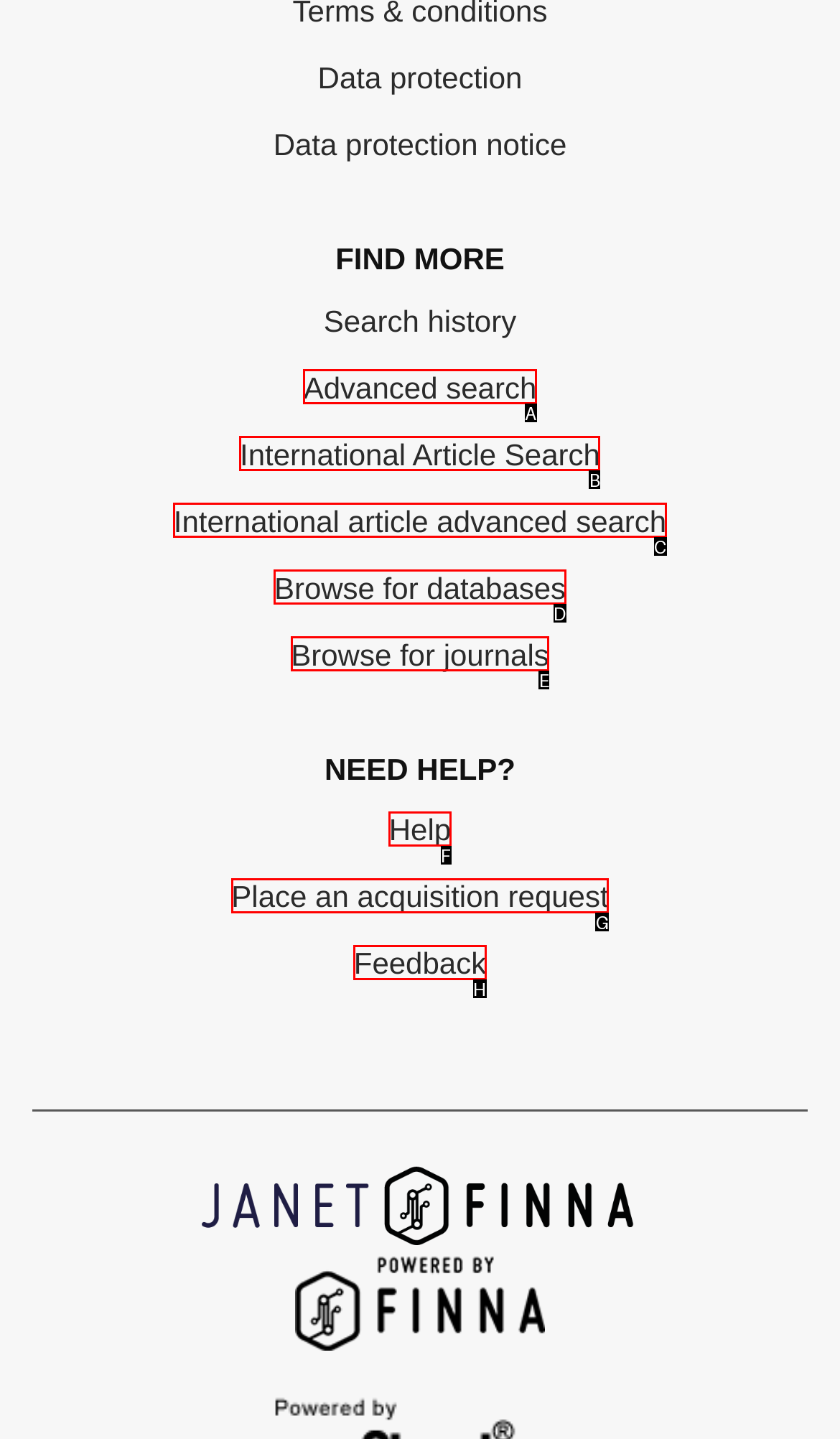Select the letter of the option that corresponds to: Place an acquisition request
Provide the letter from the given options.

G